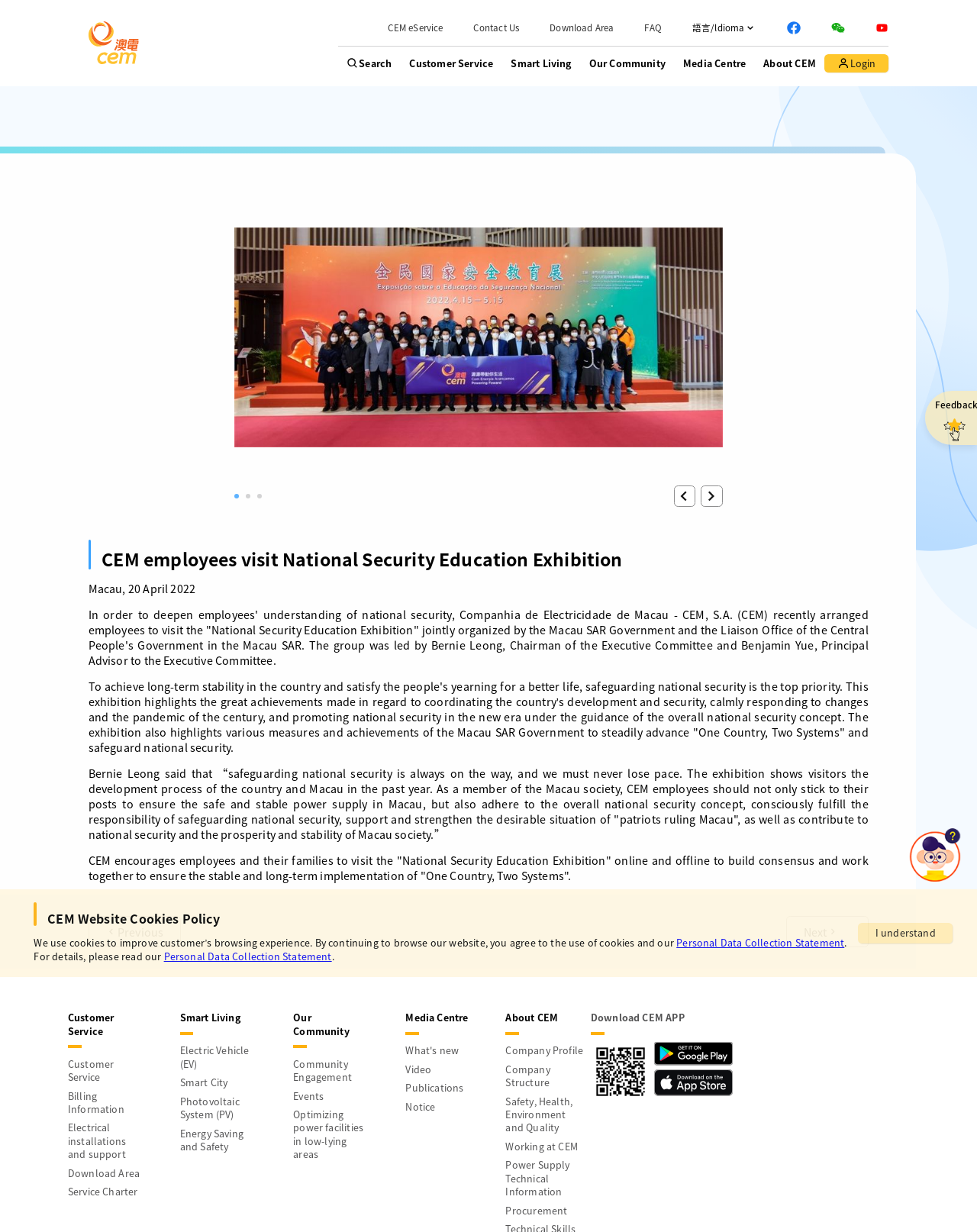What is the language selection option?
Kindly answer the question with as much detail as you can.

The language selection option can be found in the top-right corner of the webpage, where it is written as '語言/ldioma', suggesting that users can select their preferred language.